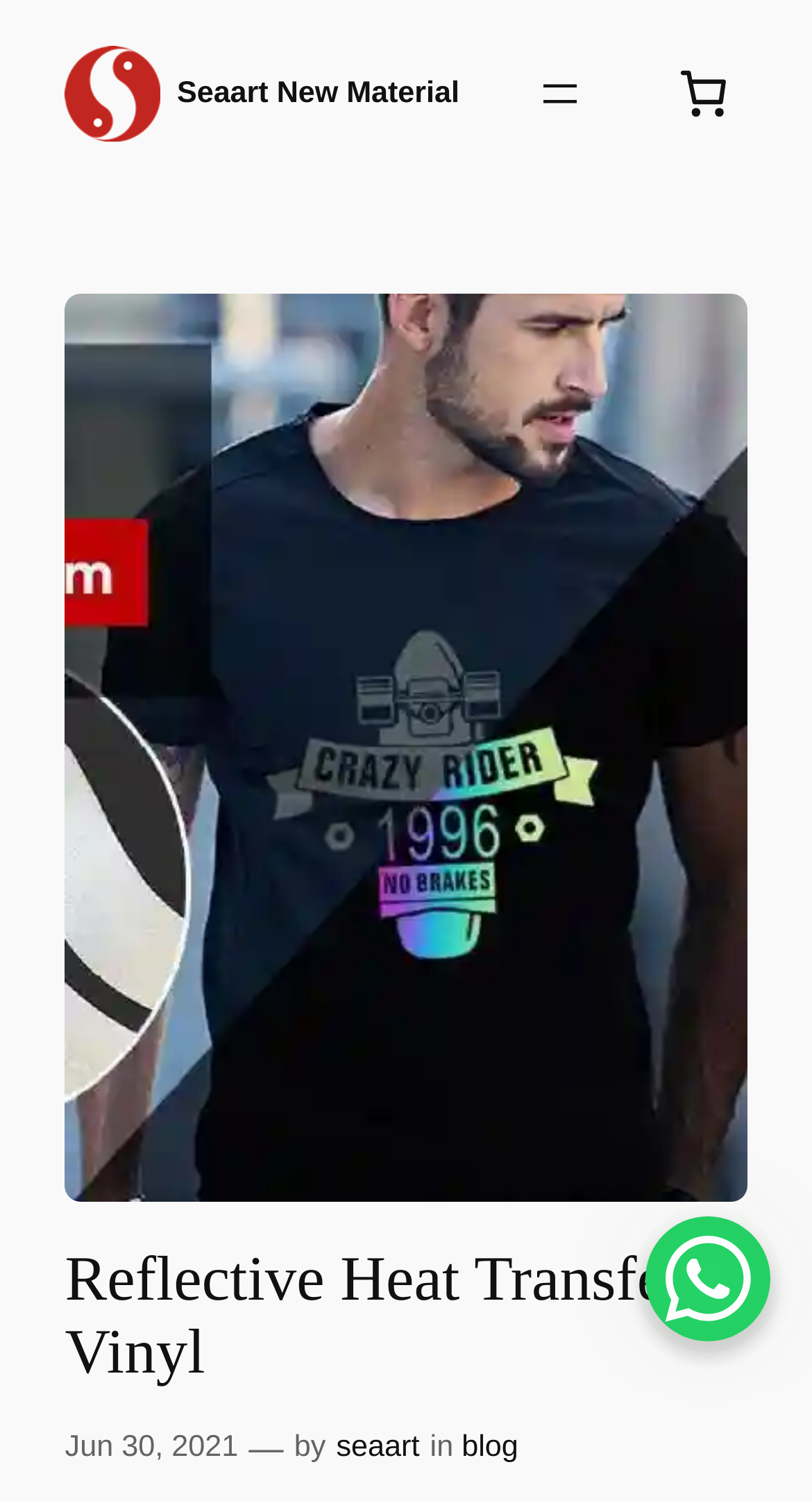Elaborate on the webpage's design and content in a detailed caption.

The webpage is about reflective heat transfer vinyl, with the title "Reflective Heat Transfer Vinyl - Seaart New Material" at the top. Below the title, there is a logo of "Seaart New Material" which is an image and a link. Next to the logo, there is a heading with the same text "Seaart New Material". 

On the top right corner, there is a navigation menu with an "Open menu" button. Further to the right, there is a cart button showing "0 items in cart, total price of $0.00" with a small image next to it.

Below the navigation menu, there is a large image taking up most of the width of the page. Above the image, there is a heading "Reflective Heat Transfer Vinyl". 

At the bottom of the page, there is a section with a timestamp "Jun 30, 2021" followed by the text "— by seaart in blog". This section is likely a blog post or article. 

On the bottom right corner, there is a "WhatsApp Chat Button" link.